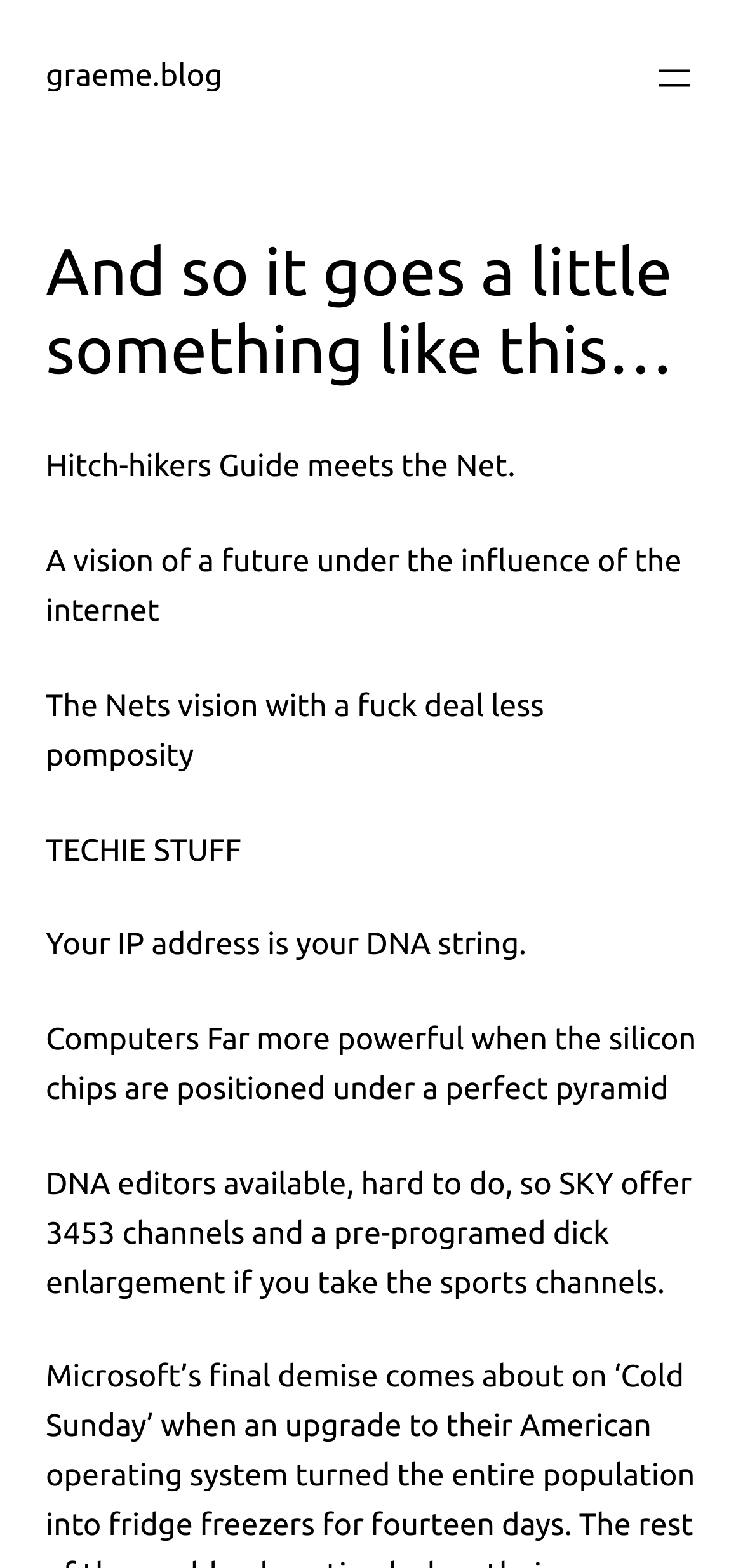Create a detailed description of the webpage's content and layout.

The webpage appears to be a blog post titled "And so it goes a little something like this…" with a focus on the intersection of technology and society. At the top left of the page, there is a link to the blog's homepage, "graeme.blog". Next to it, on the top right, is a button to open a menu.

Below the title, there are four paragraphs of text. The first paragraph reads "Hitch-hikers Guide meets the Net. A vision of a future under the influence of the internet". The second paragraph is "The Nets vision with a fuck deal less pomposity". The third paragraph is titled "TECHIE STUFF" and discusses the importance of IP addresses, likening them to DNA strings. The fourth paragraph is a humorous and satirical take on the power of computers and the offerings of a TV provider, SKY.

All of the text elements are positioned on the left side of the page, with the title and paragraphs flowing vertically down the page. The overall layout is dense, with minimal whitespace between elements.